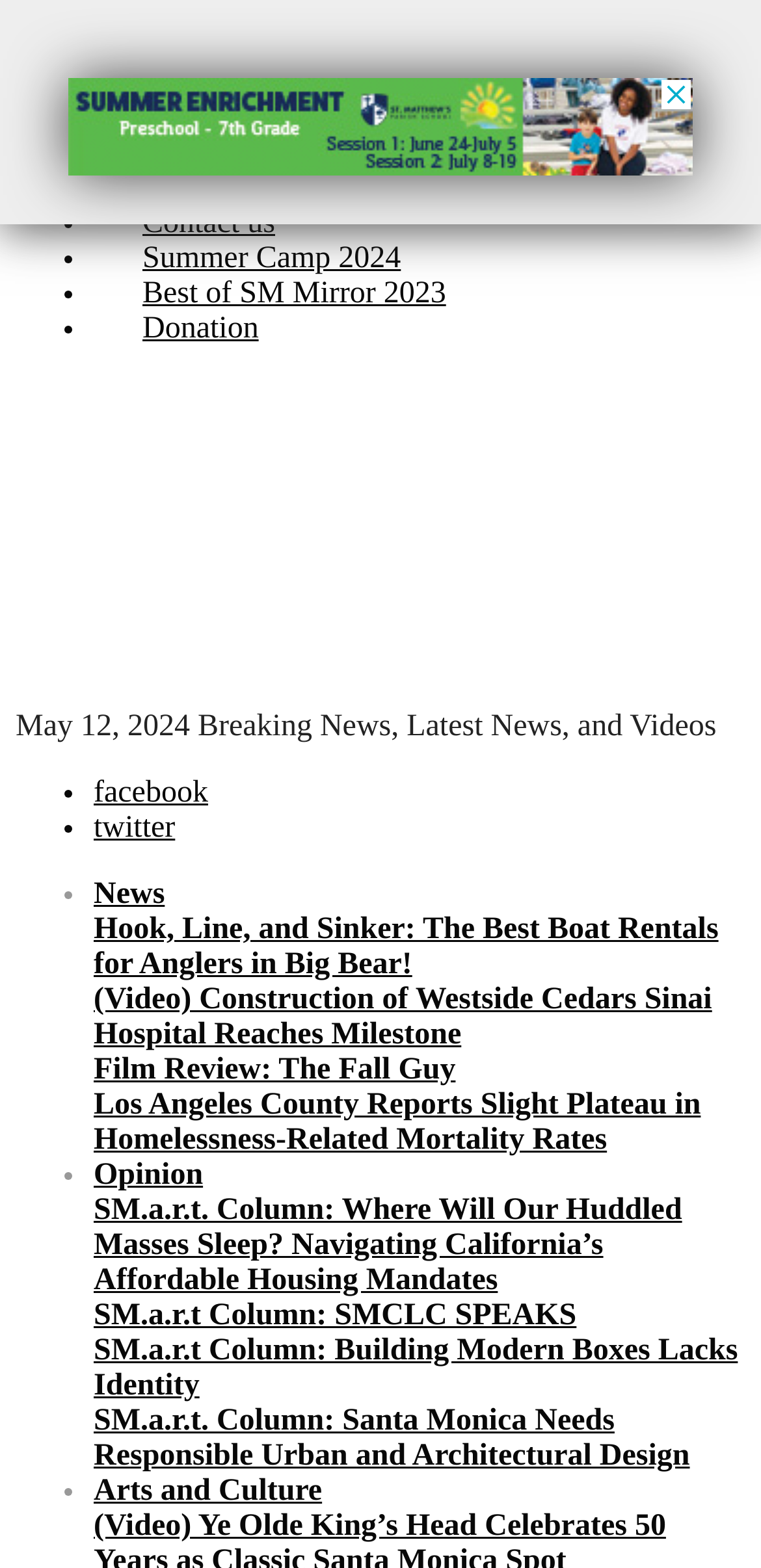Locate the UI element that matches the description Film Review: The Fall Guy in the webpage screenshot. Return the bounding box coordinates in the format (top-left x, top-left y, bottom-right x, bottom-right y), with values ranging from 0 to 1.

[0.123, 0.672, 0.979, 0.694]